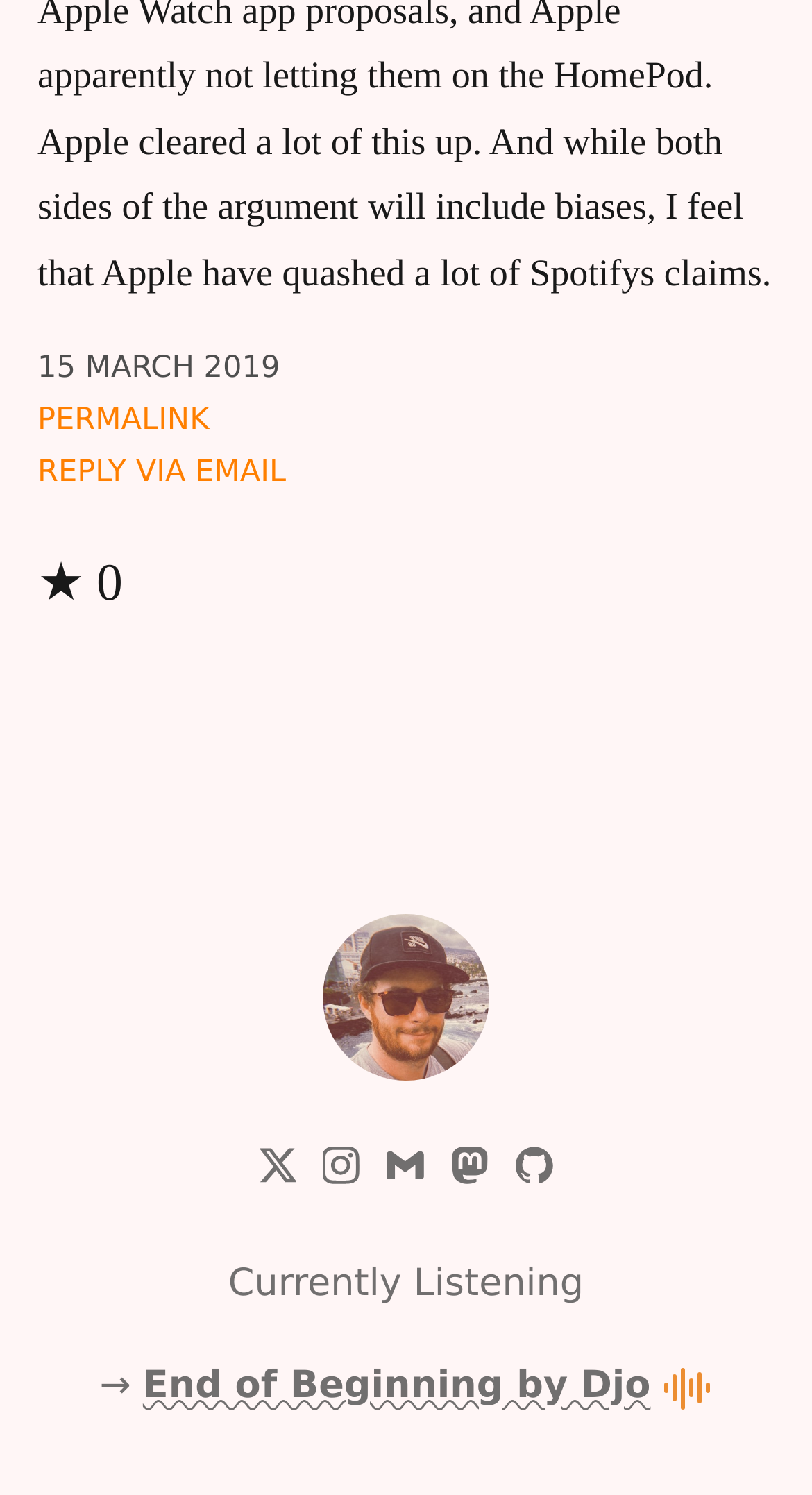Using the image as a reference, answer the following question in as much detail as possible:
What social media platforms are available?

The social media platforms available can be found at the bottom of the webpage, where there are links to Instagram, Gmail, Mastodon, and GitHub, each accompanied by an image of their respective logos.